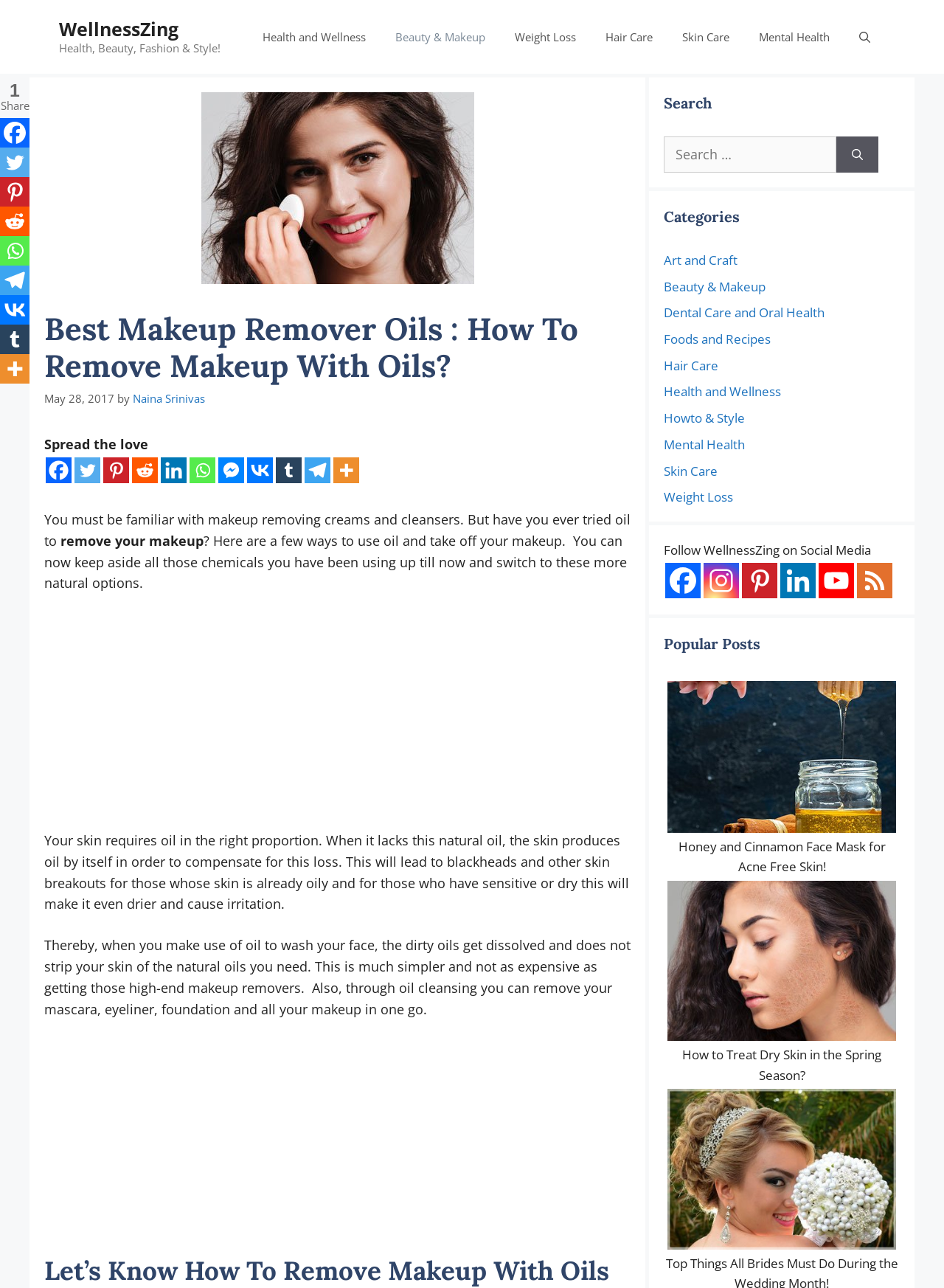Identify the bounding box of the UI element described as follows: "Skin Care". Provide the coordinates as four float numbers in the range of 0 to 1 [left, top, right, bottom].

[0.707, 0.011, 0.788, 0.046]